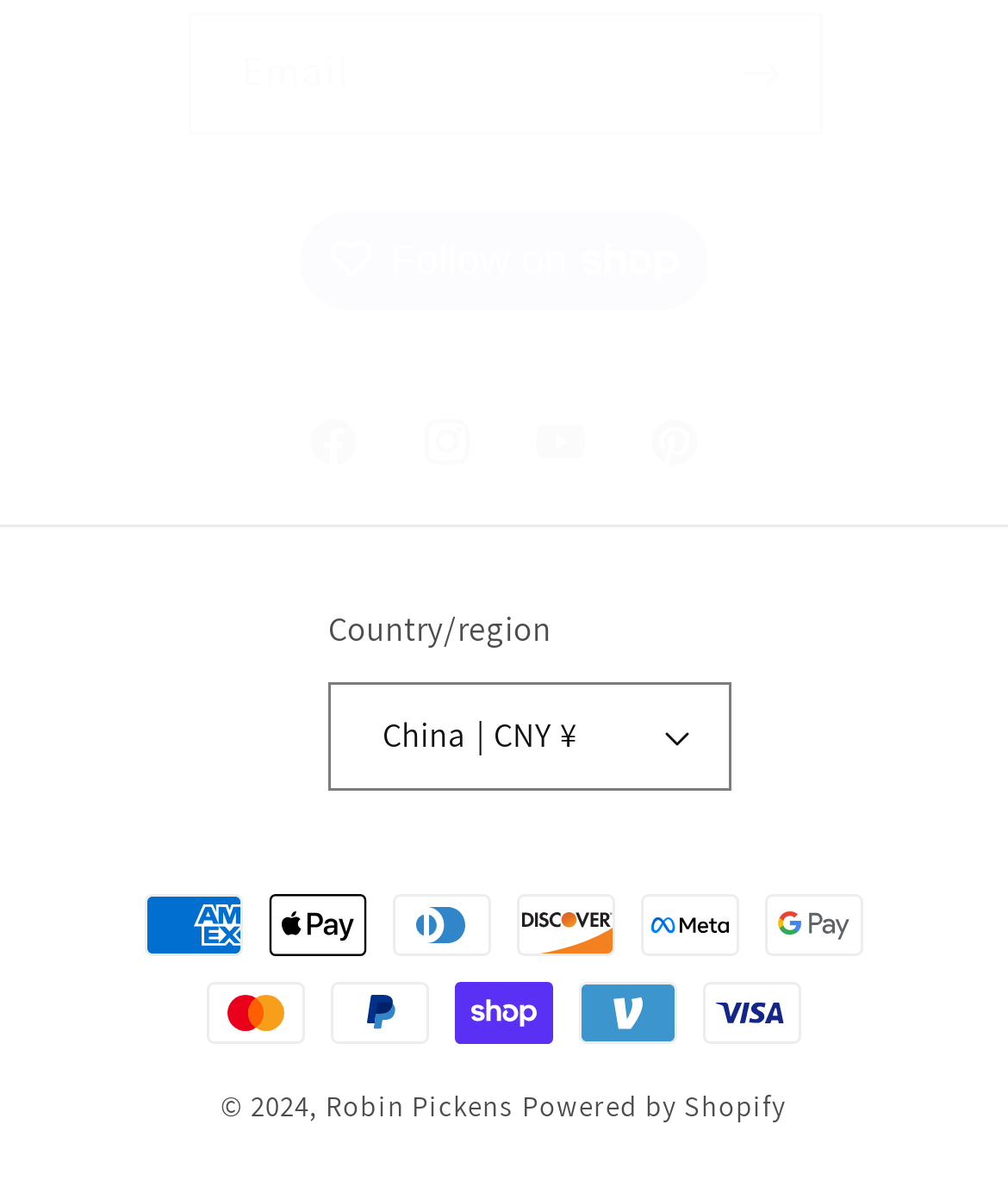Locate the UI element described by Home and provide its bounding box coordinates. Use the format (top-left x, top-left y, bottom-right x, bottom-right y) with all values as floating point numbers between 0 and 1.

None